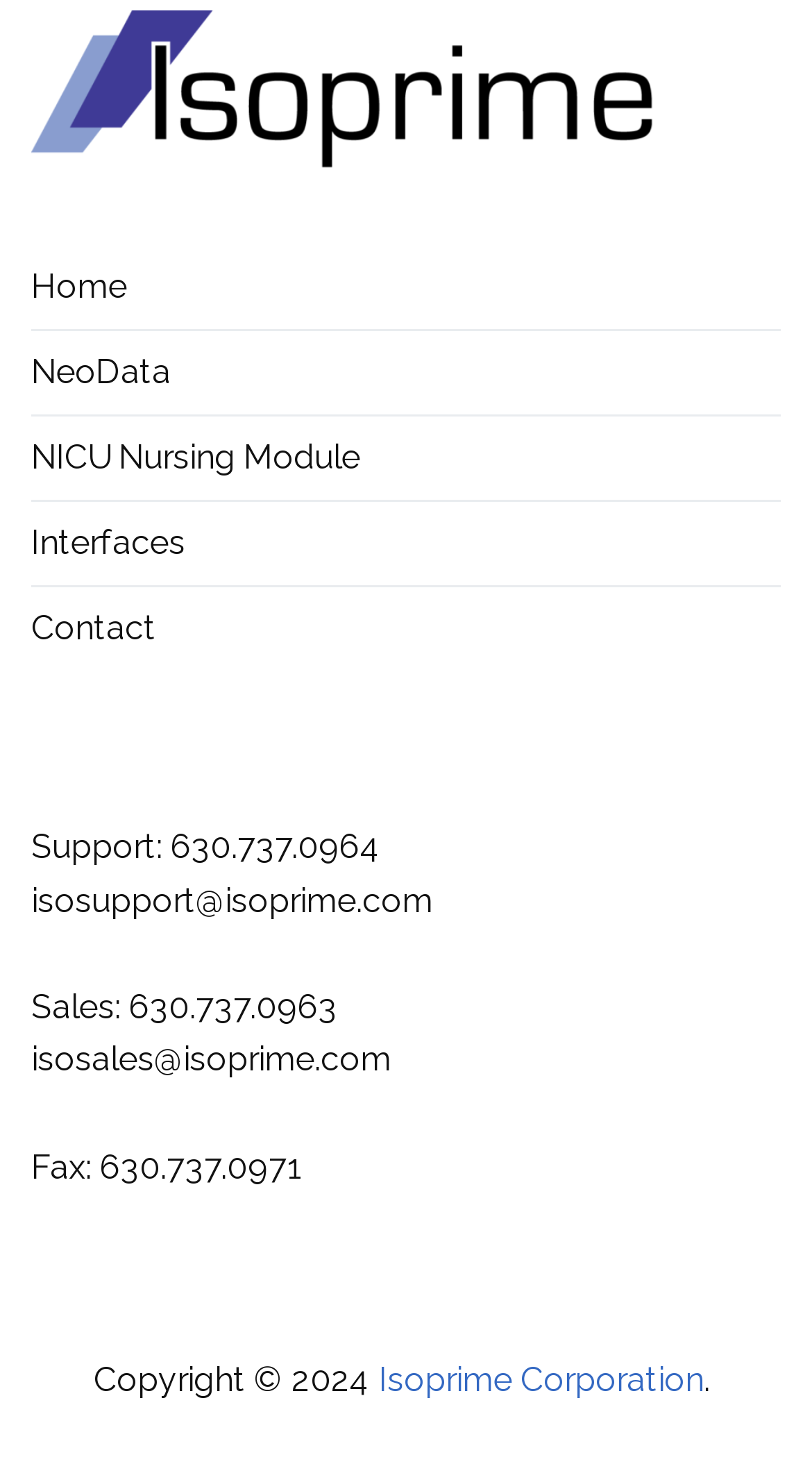What is the fax number?
Please use the visual content to give a single word or phrase answer.

630.737.0971